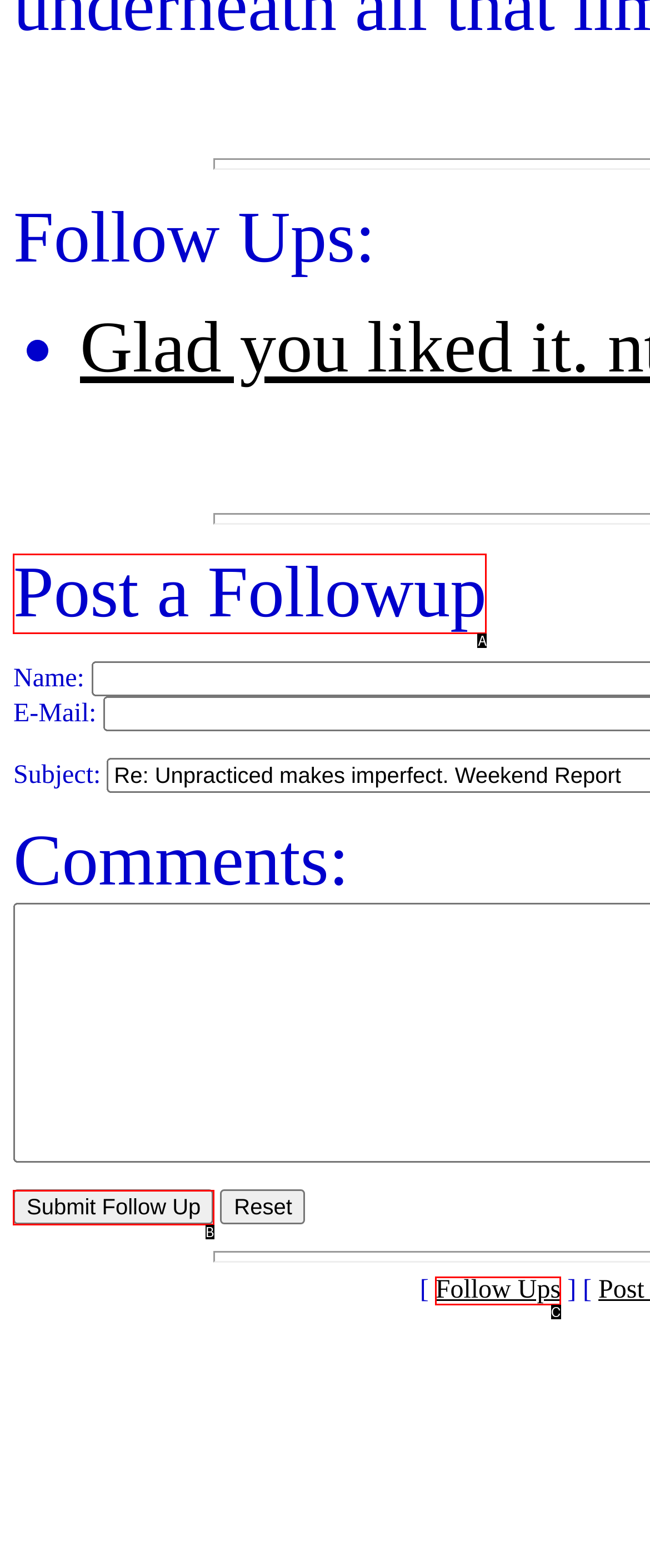Identify the HTML element that corresponds to the description: Post a Followup Provide the letter of the matching option directly from the choices.

A